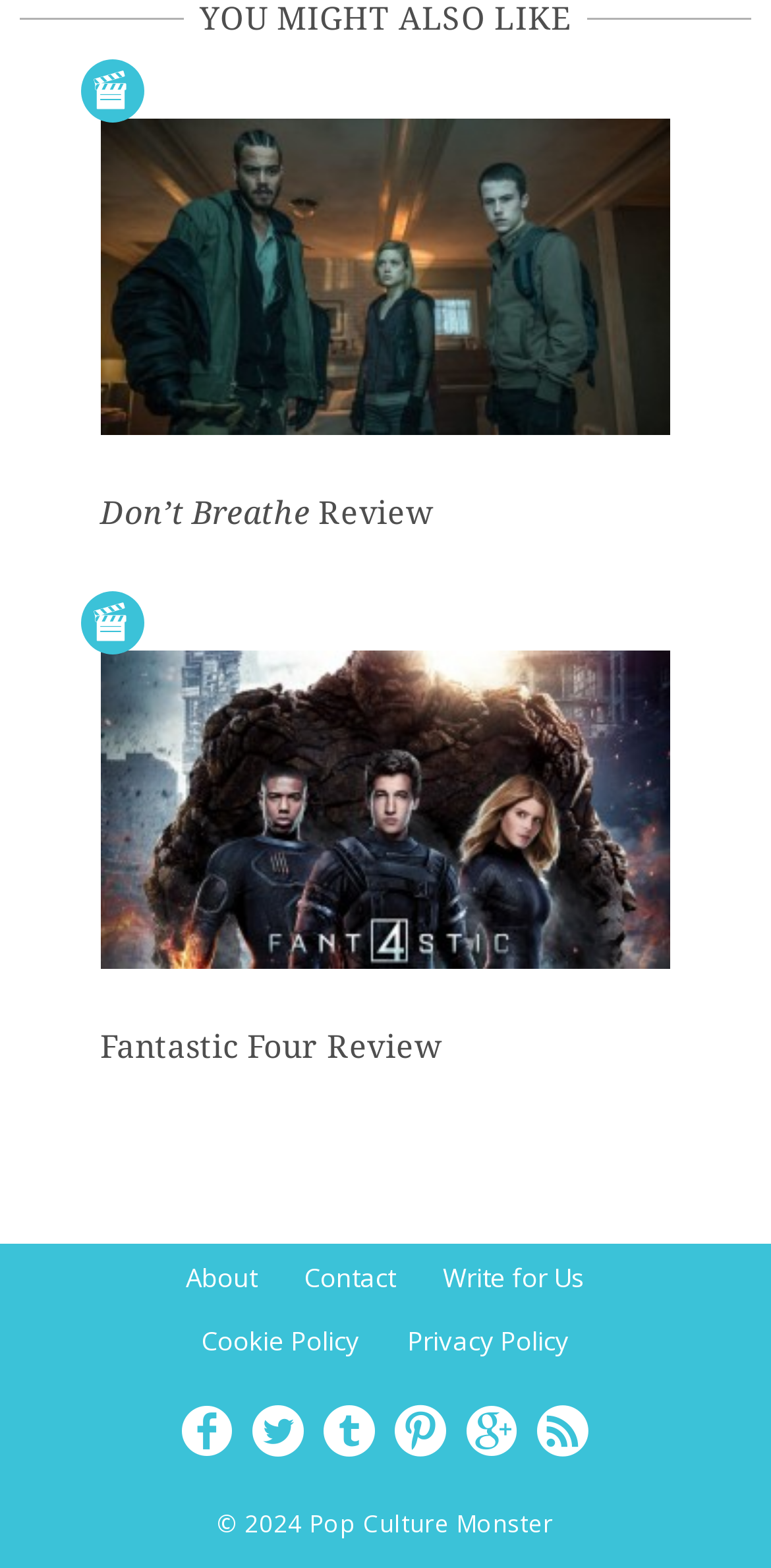How many navigation links are at the bottom of the page? Observe the screenshot and provide a one-word or short phrase answer.

4